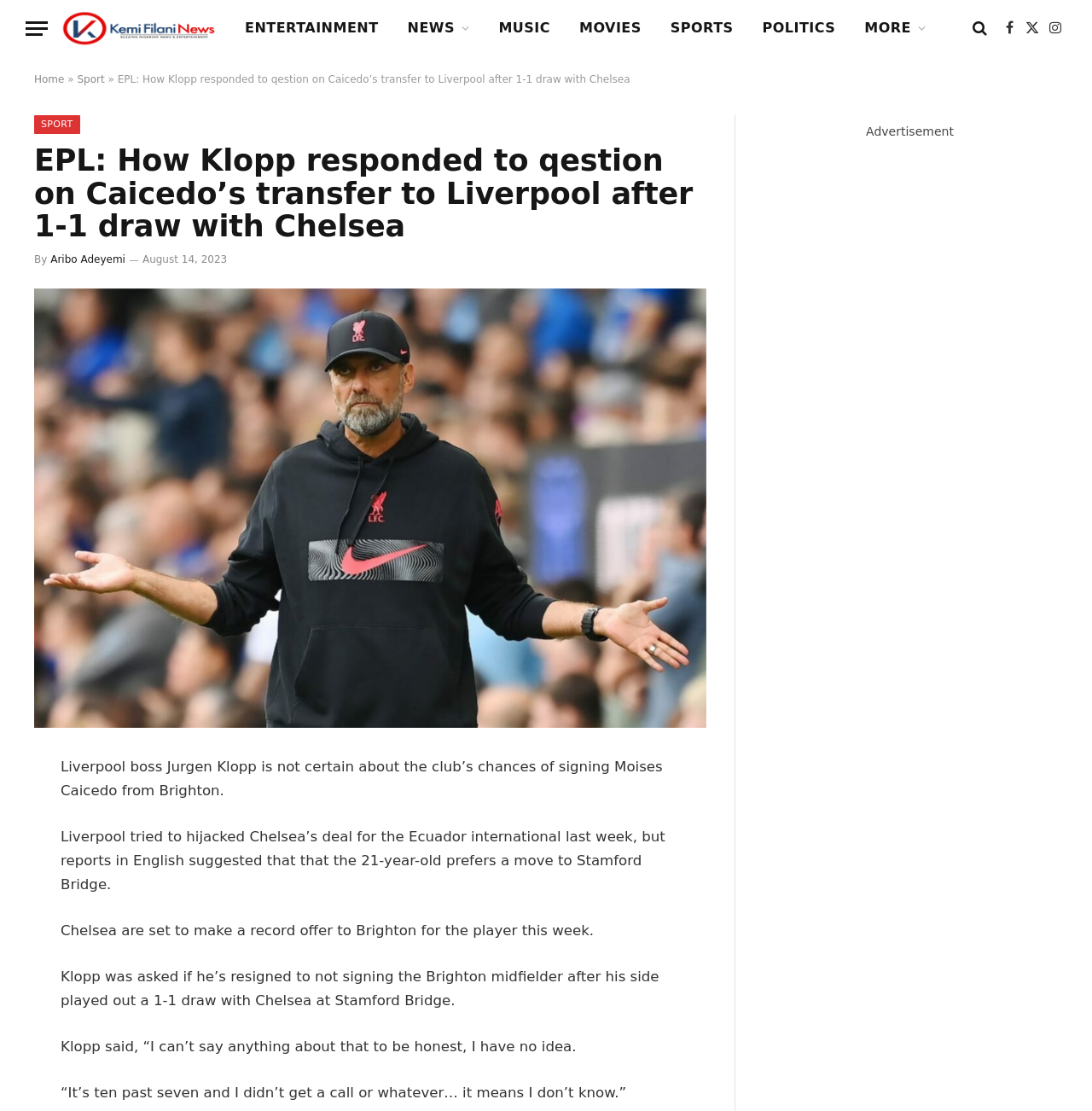Extract the primary heading text from the webpage.

EPL: How Klopp responded to qestion on Caicedo’s transfer to Liverpool after 1-1 draw with Chelsea